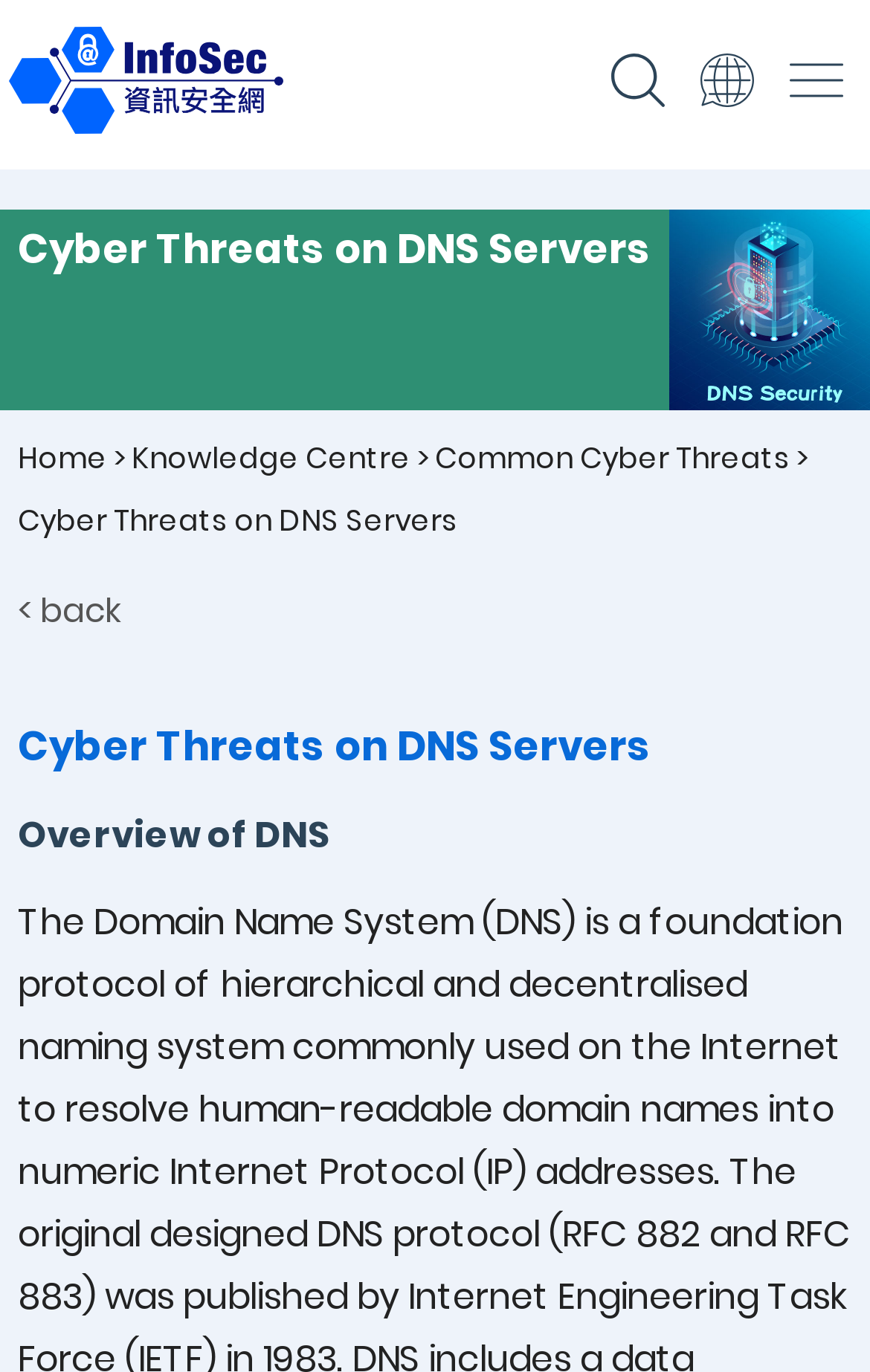How many links are there in the top navigation bar?
Using the image as a reference, give a one-word or short phrase answer.

4